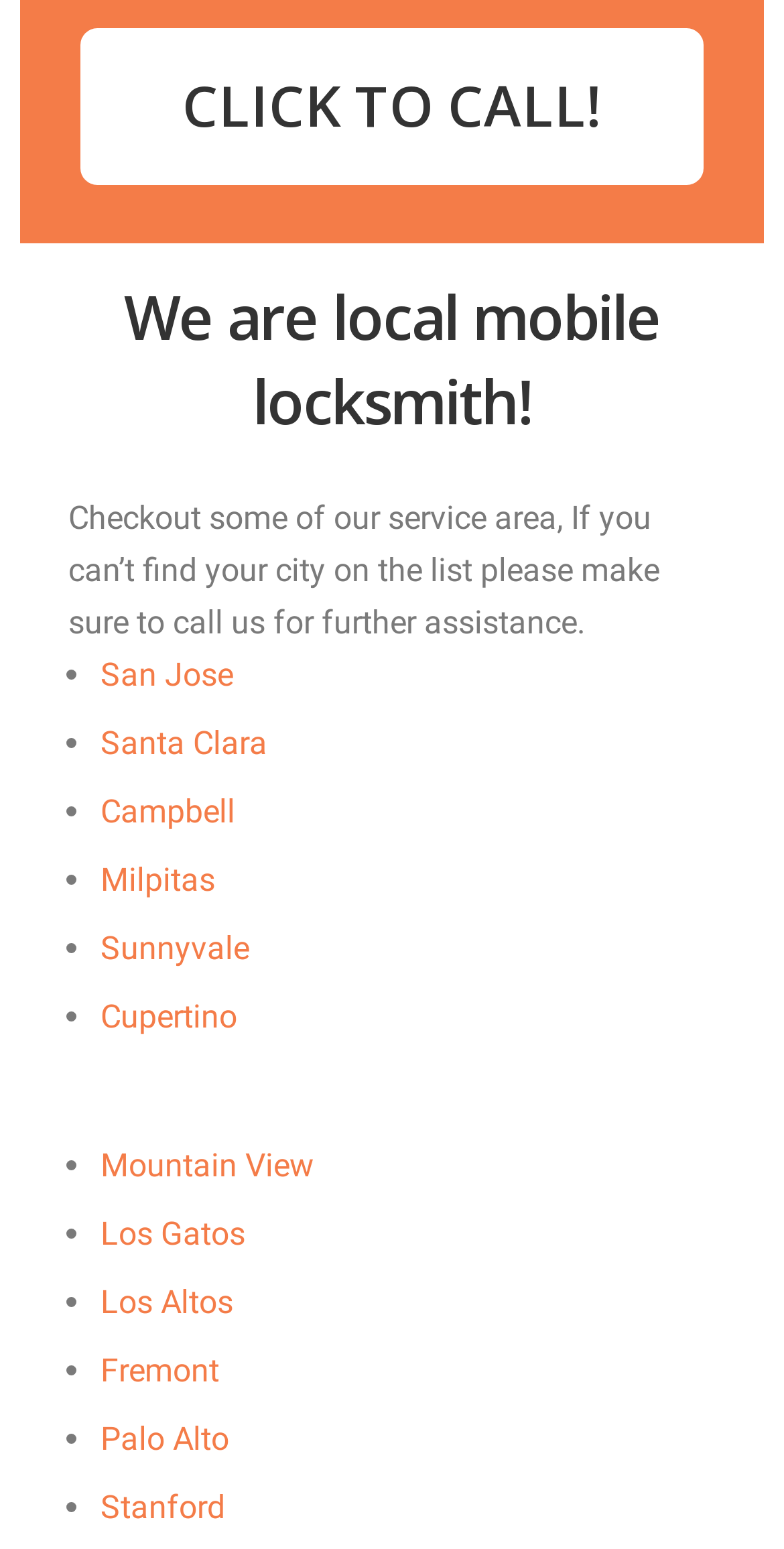How many cities are listed as service areas?
Please answer the question as detailed as possible based on the image.

The webpage has a list of cities with bullet points, and I counted 12 cities: San Jose, Santa Clara, Campbell, Milpitas, Sunnyvale, Cupertino, Mountain View, Los Gatos, Los Altos, Fremont, Palo Alto, and Stanford.